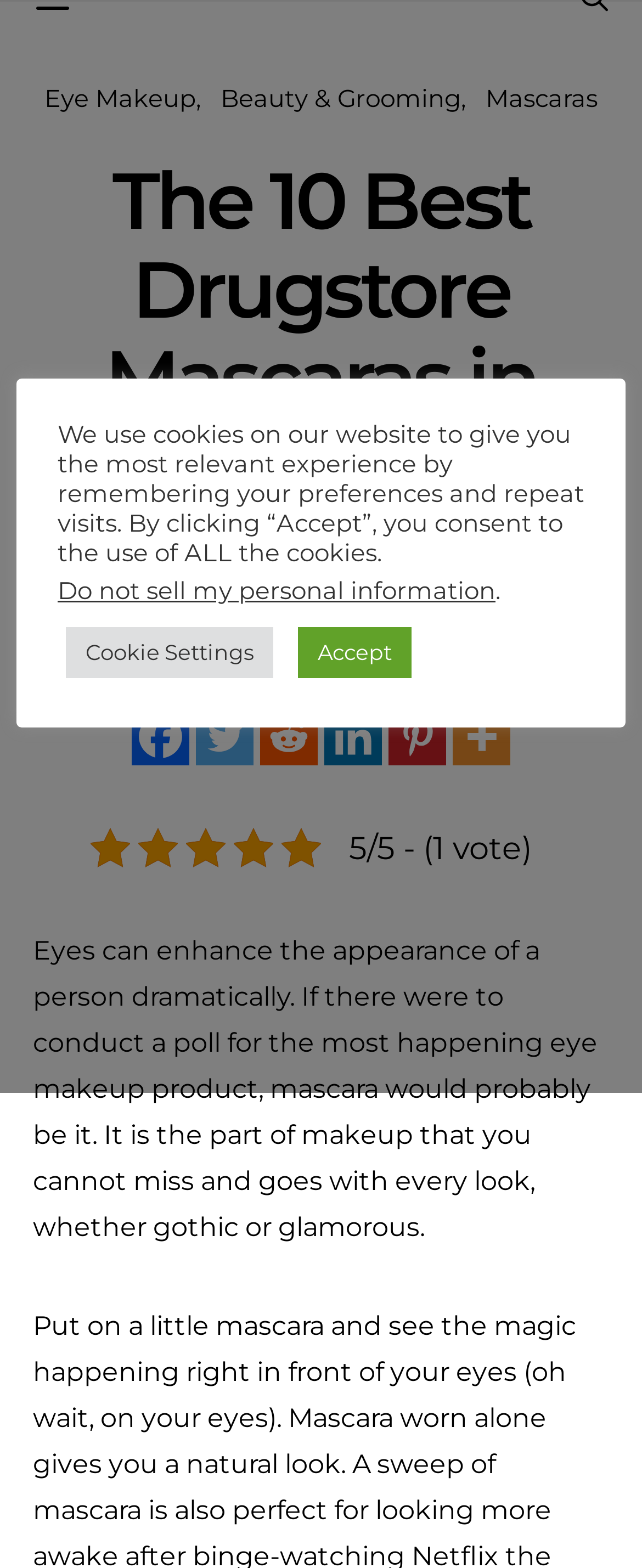Identify the bounding box coordinates for the element that needs to be clicked to fulfill this instruction: "Click on 'More'". Provide the coordinates in the format of four float numbers between 0 and 1: [left, top, right, bottom].

[0.705, 0.451, 0.795, 0.488]